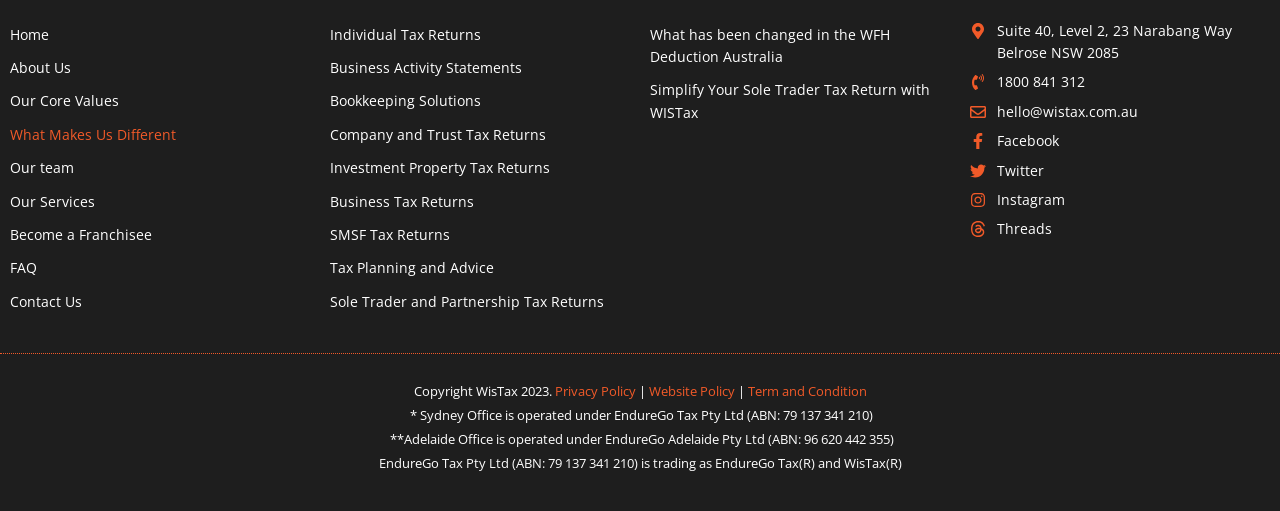Locate the bounding box coordinates of the element to click to perform the following action: 'check recent articles'. The coordinates should be given as four float values between 0 and 1, in the form of [left, top, right, bottom].

None